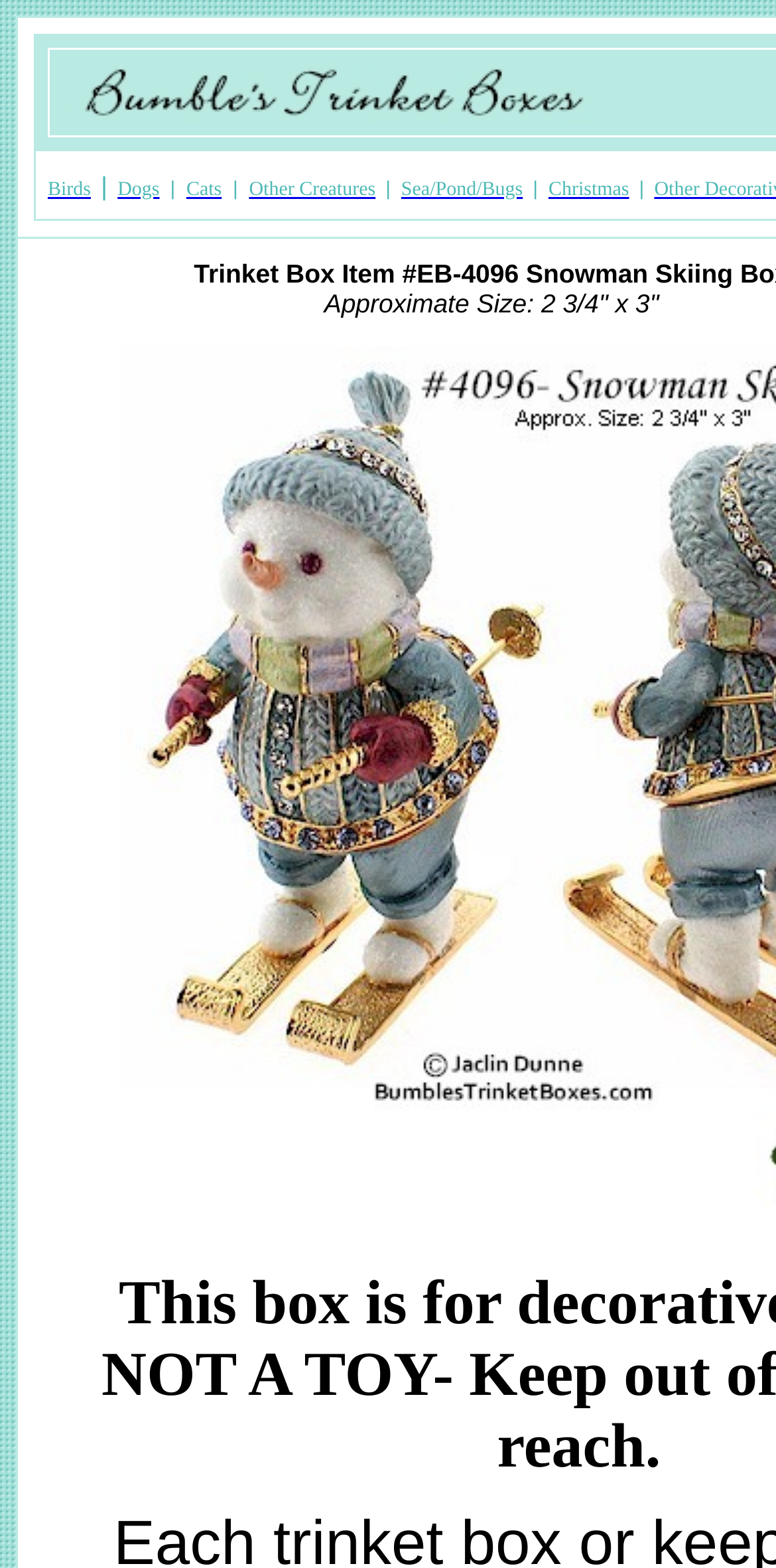Detail the various sections and features of the webpage.

This webpage is about a trinket box featuring a skiing snowman. At the top of the page, there is a large image of the snowman, taking up most of the width. Below the image, there is a row of links to different categories, including "Birds", "Dogs", "Cats", "Other Creatures", "Sea/Pond/Bugs", and "Christmas". These links are evenly spaced and separated by vertical bars. The links are positioned near the top of the page, with the "Birds" link on the left and the "Christmas" link on the right.